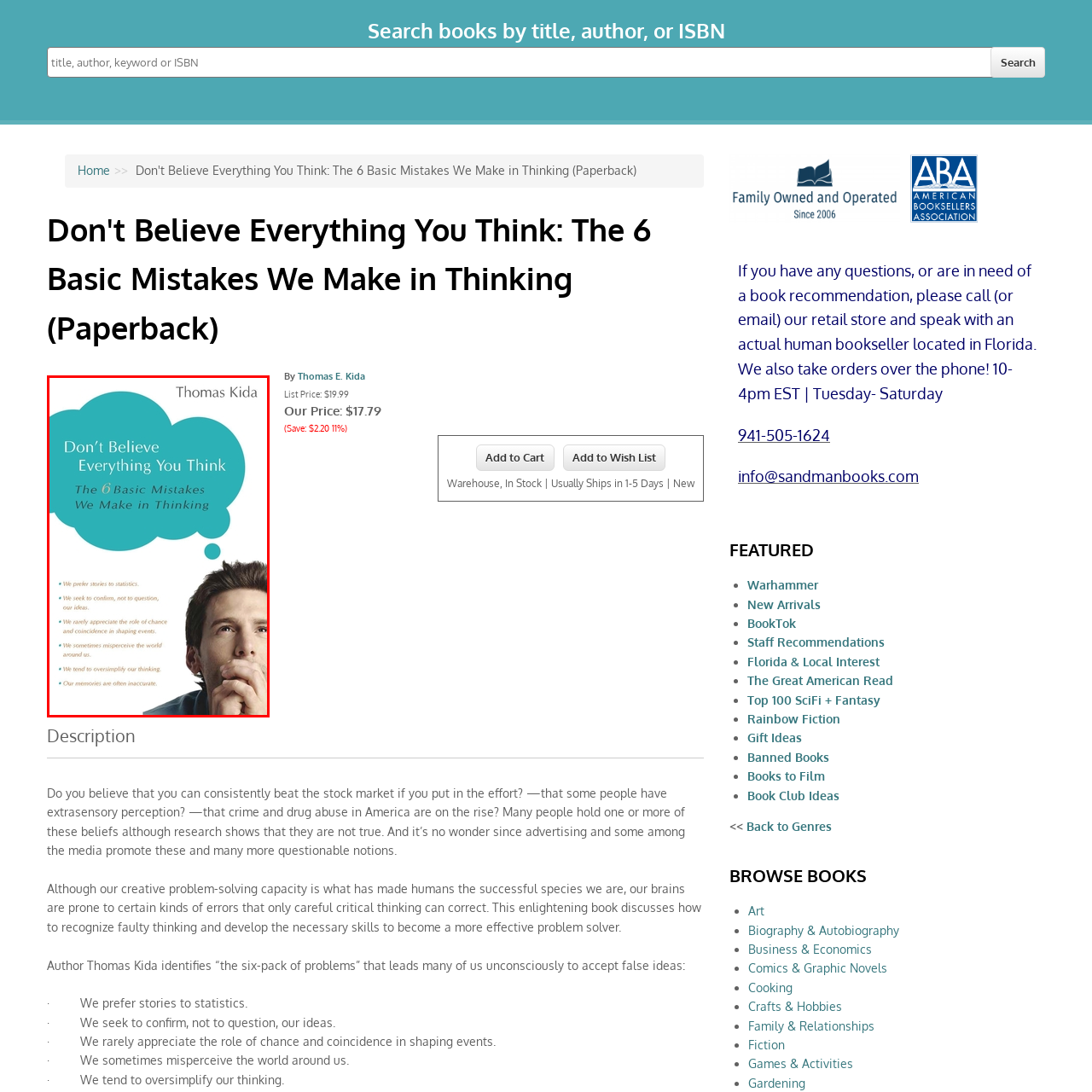Offer a detailed caption for the image that is surrounded by the red border.

The image features the cover of the book "Don't Believe Everything You Think: The 6 Basic Mistakes We Make in Thinking" by Thomas Kida. The cover prominently displays the book's title in an engaging font, highlighted by a thought bubble graphic that encapsulates the core theme of the book—challenging common misconceptions in our thinking processes. Below the title, six key points are outlined, addressing the various cognitive biases and errors individuals often encounter, such as a preference for anecdotal evidence over statistical data and a tendency to oversimplify complex issues. The image portrays a contemplative man, symbolizing the introspective journey this book invites readers to embark upon as they explore critical thinking and self-reflection. The overall design is clean and thought-provoking, appealing to those interested in psychology, self-help, and cognitive science.